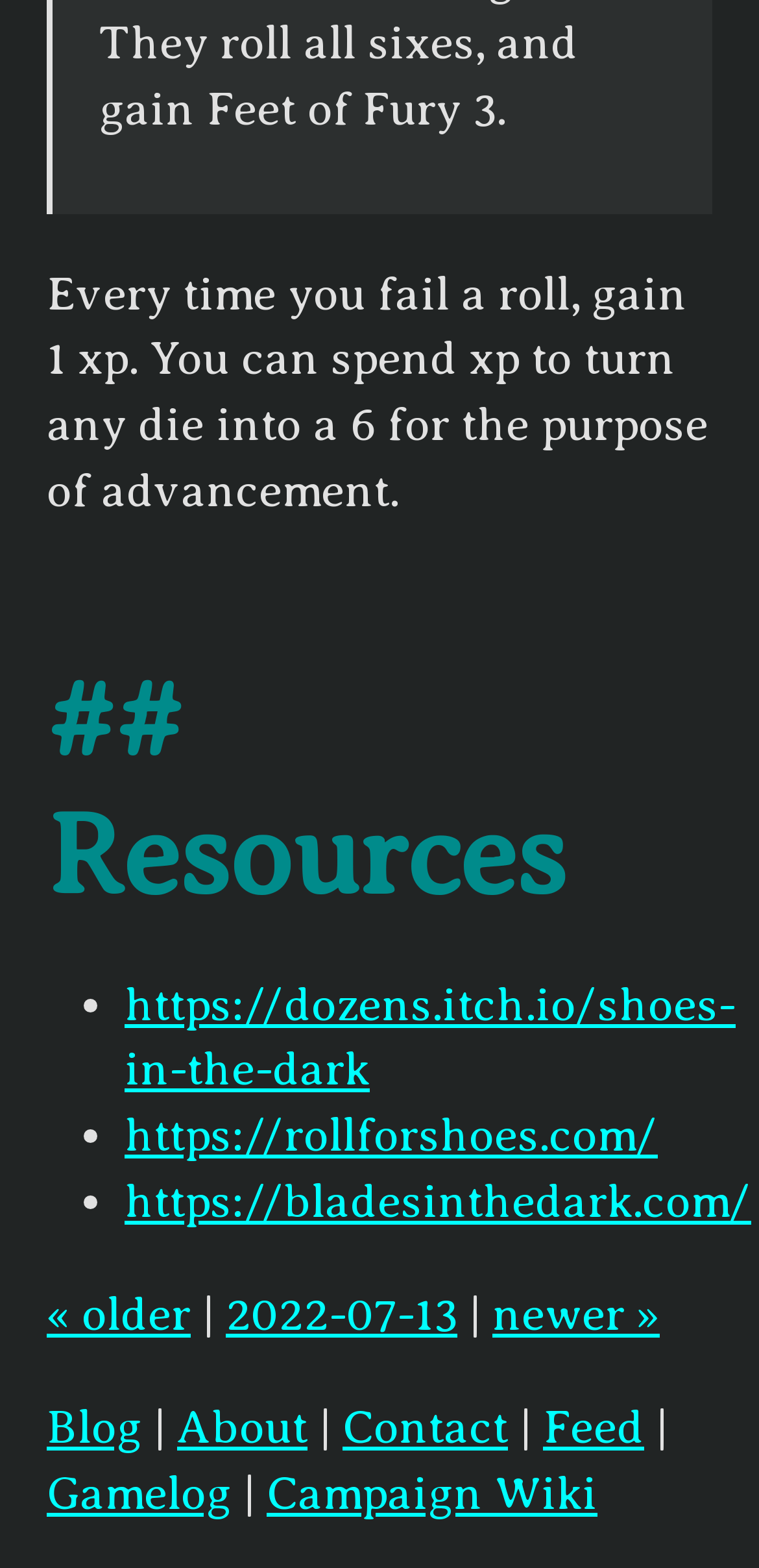Identify the bounding box coordinates of the region that needs to be clicked to carry out this instruction: "Go to the 'Roll for Shoes' website". Provide these coordinates as four float numbers ranging from 0 to 1, i.e., [left, top, right, bottom].

[0.164, 0.708, 0.867, 0.74]